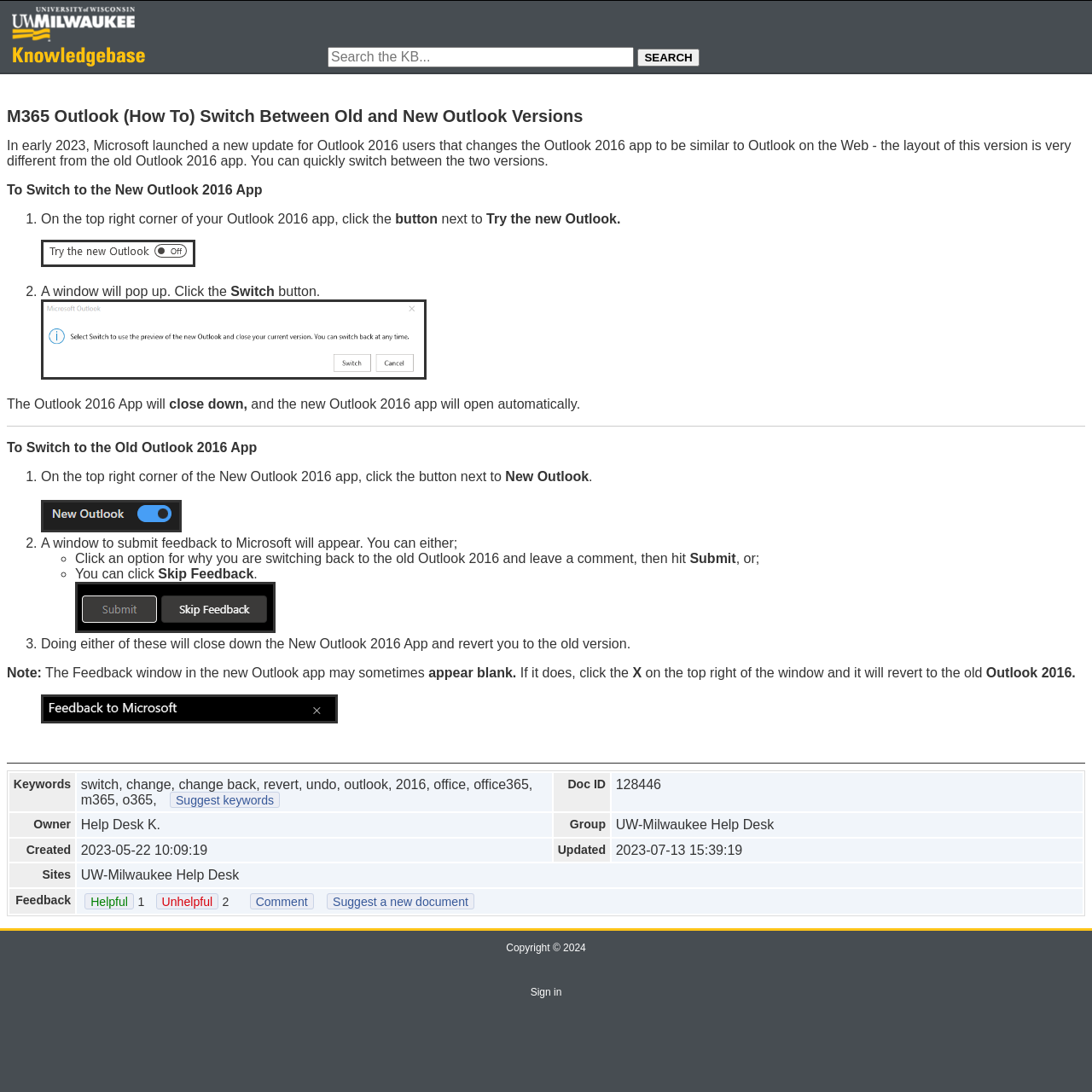Identify the bounding box for the given UI element using the description provided. Coordinates should be in the format (top-left x, top-left y, bottom-right x, bottom-right y) and must be between 0 and 1. Here is the description: parent_node: Project “Workation”.

None